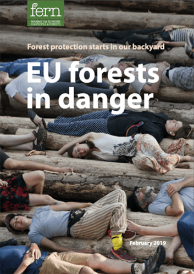How many individuals are lying on log piles?
Answer the question based on the image using a single word or a brief phrase.

Several